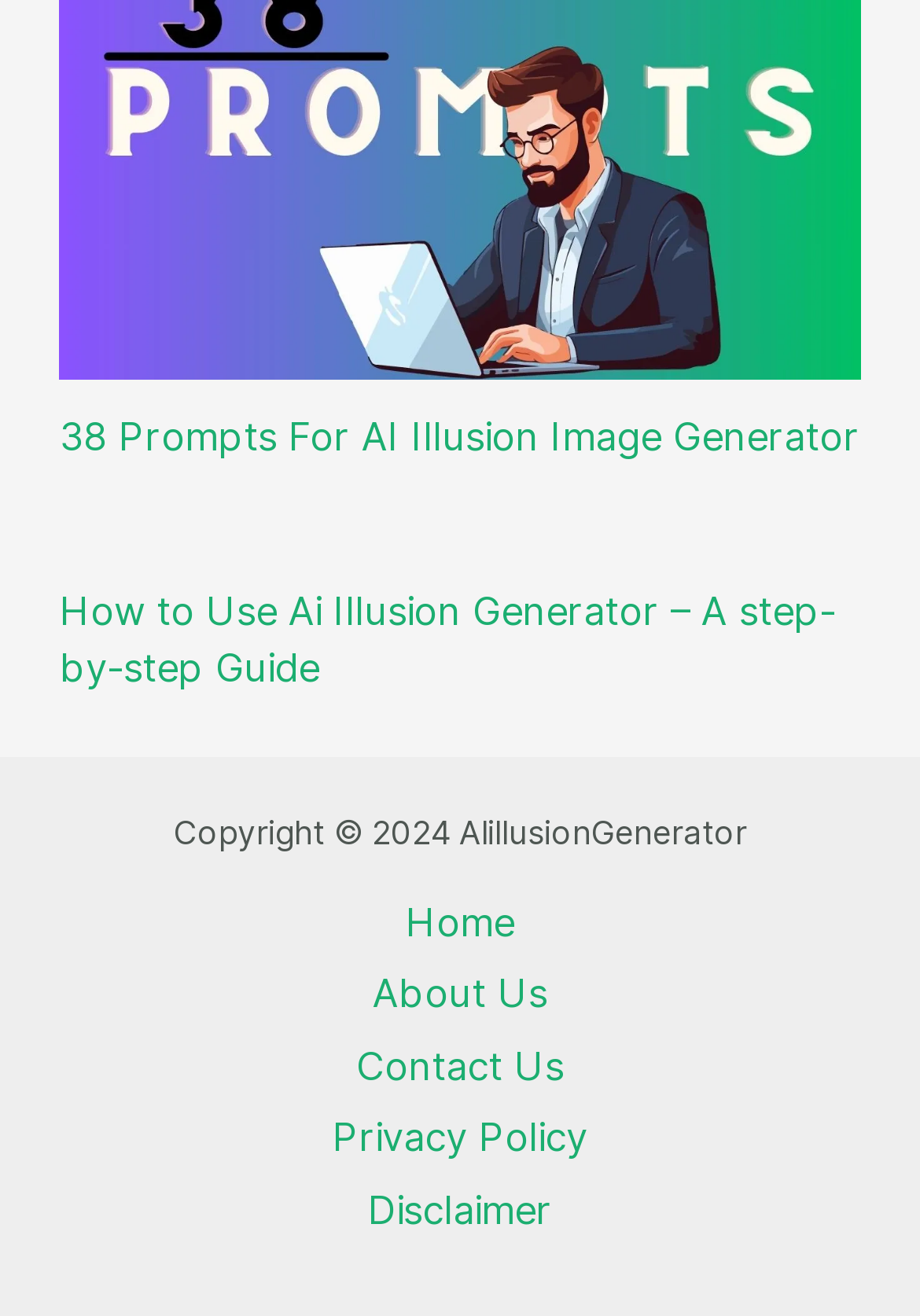Please give a short response to the question using one word or a phrase:
What is the text of the first link on the webpage?

38 Prompts For AI Illusion Image Generator